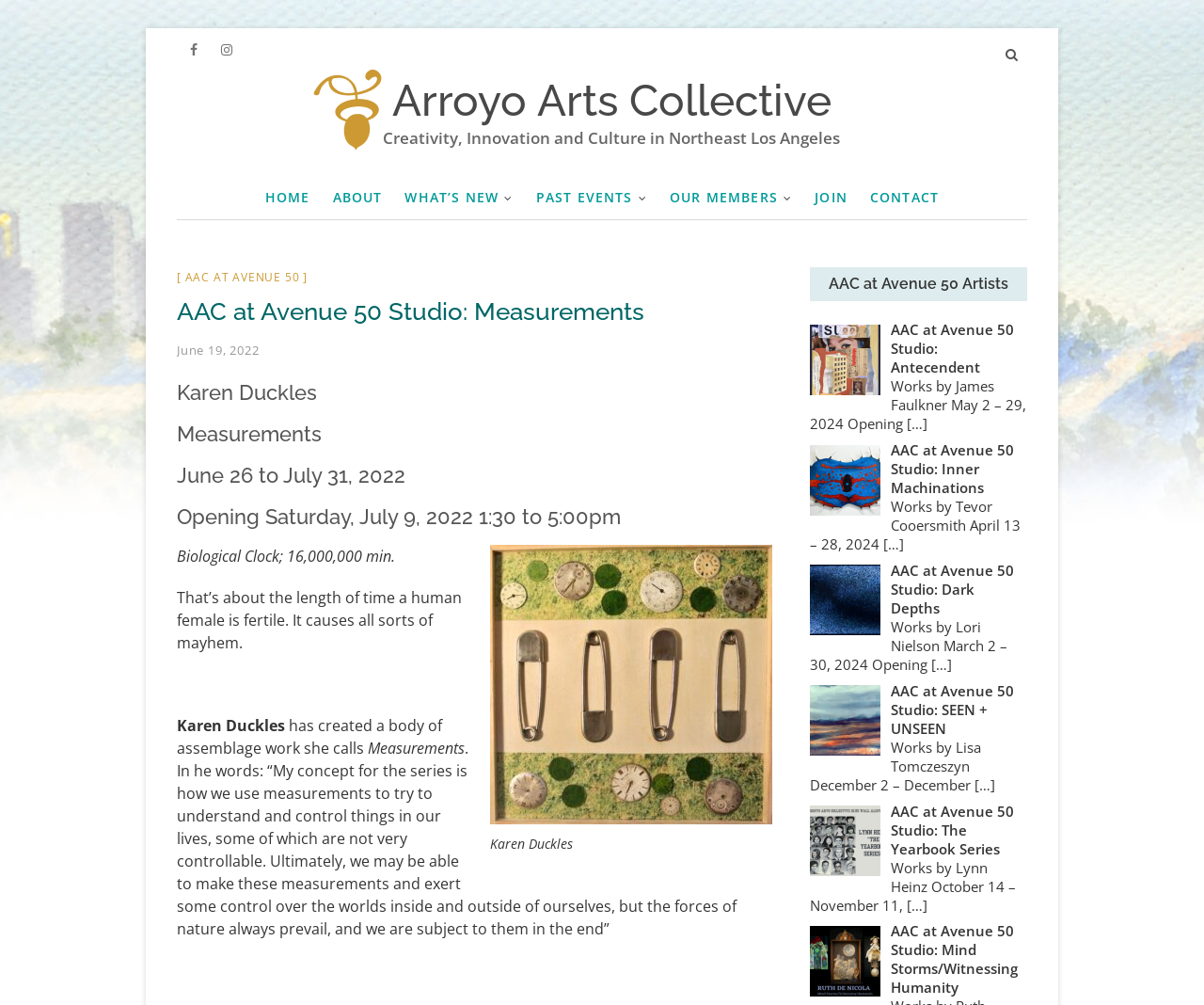Explain the webpage in detail.

The webpage is about the Arroyo Arts Collective (AAC) at Avenue 50 Studio, specifically featuring an exhibition called "Measurements" by Karen Duckles. At the top left, there is a Facebook icon and an Instagram icon, followed by the AAC logo and the collective's name. Below the logo, there is a tagline "Creativity, Innovation and Culture in Northeast Los Angeles".

The main navigation menu is located at the top center, with links to "HOME", "ABOUT", "WHAT'S NEW", "PAST EVENTS", "OUR MEMBERS", "JOIN", and "CONTACT". 

Below the navigation menu, there is a section dedicated to the "Measurements" exhibition. The title "AAC at Avenue 50 Studio: Measurements" is followed by the exhibition dates "June 26 to July 31, 2022" and the opening event details "Opening Saturday, July 9, 2022 1:30 to 5:00pm". 

There is an image of Karen Duckles' artwork, accompanied by a caption. The artist's statement is provided, explaining the concept behind the "Measurements" series, which explores how humans use measurements to understand and control things in their lives.

On the right side of the page, there is a section titled "AAC at Avenue 50 Artists", featuring links to other exhibitions at the studio, including "Antecendent", "Inner Machinations", "Dark Depths", "SEEN + UNSEEN", "The Yearbook Series", and "Mind Storms/Witnessing Humanity". Each link is accompanied by a brief description of the exhibition, including the artist's name and dates.